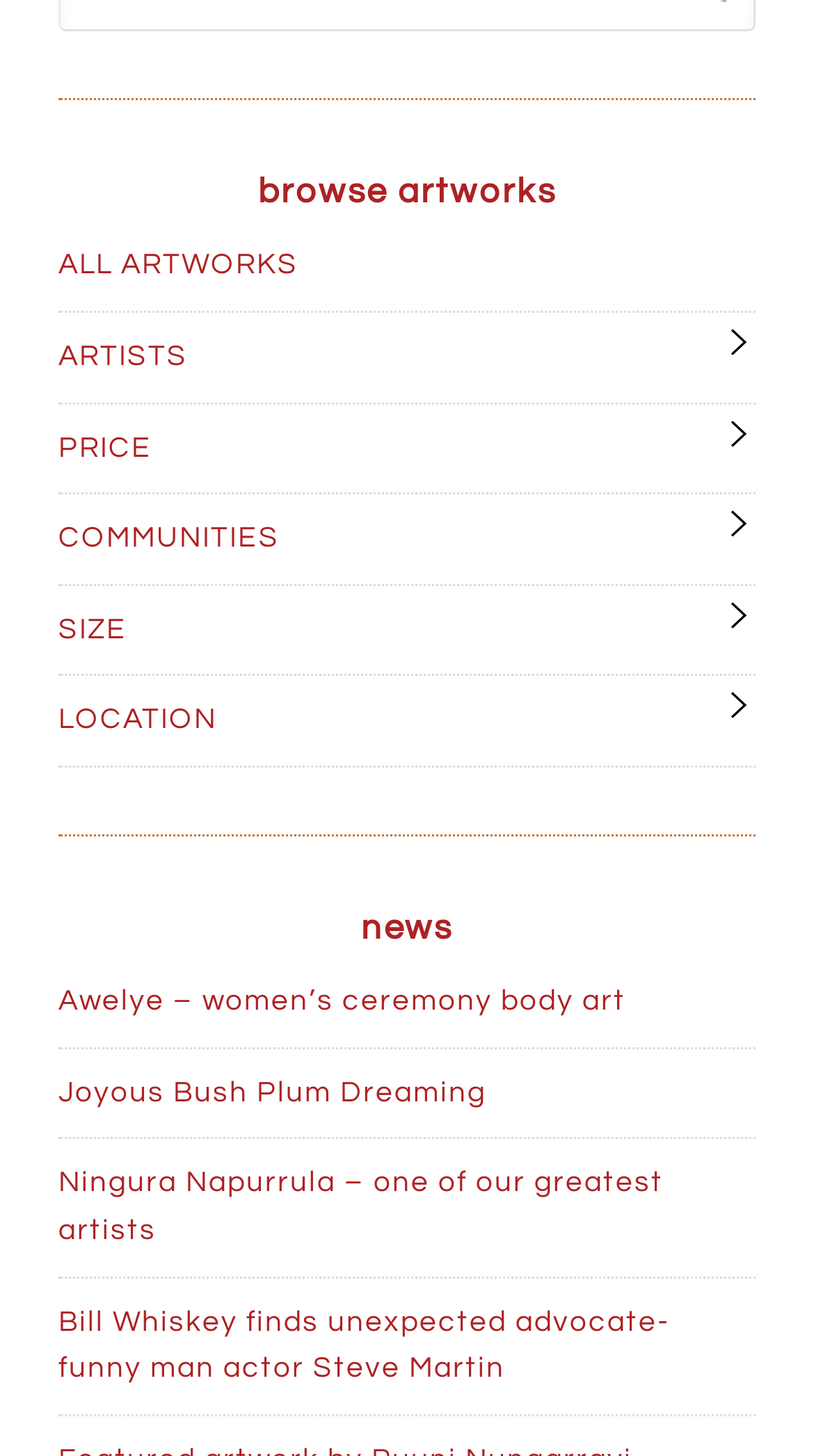Find the bounding box coordinates for the HTML element specified by: "ALL ARTWORKS".

[0.072, 0.172, 0.367, 0.192]